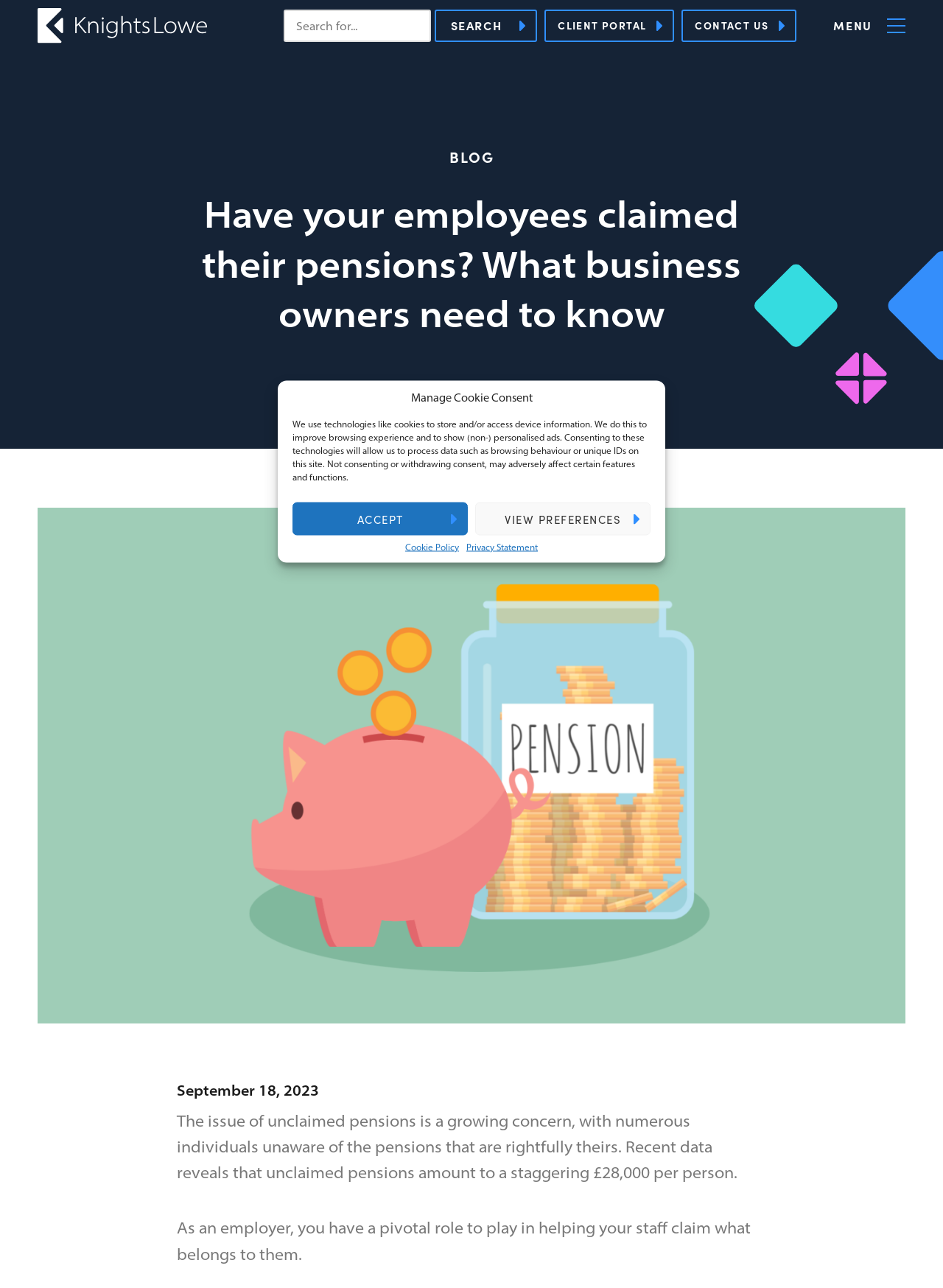Ascertain the bounding box coordinates for the UI element detailed here: "Cookie Policy". The coordinates should be provided as [left, top, right, bottom] with each value being a float between 0 and 1.

[0.43, 0.421, 0.487, 0.428]